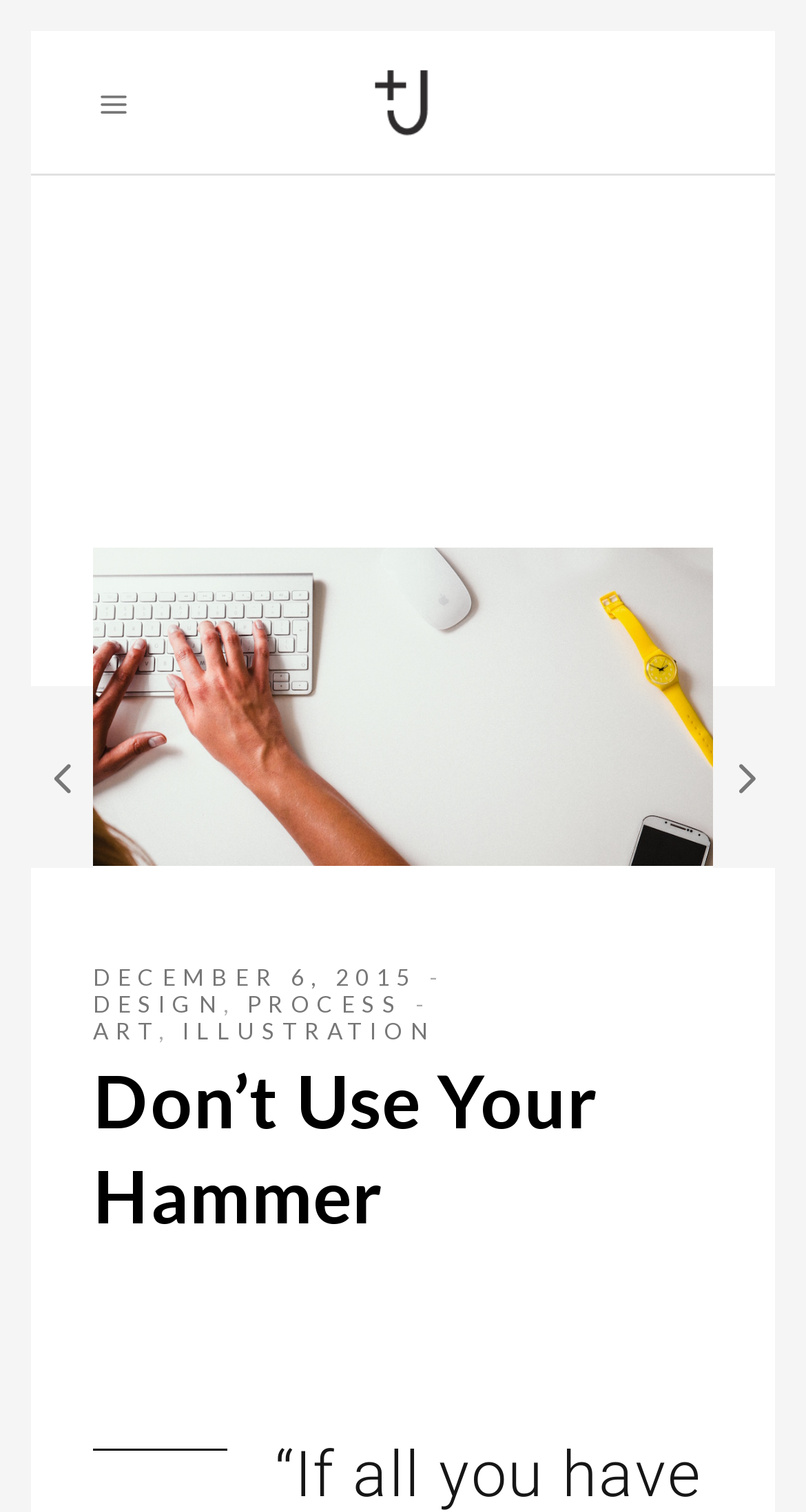What is the date mentioned on the webpage?
Give a detailed and exhaustive answer to the question.

The date 'DECEMBER 6, 2015' is mentioned on the webpage, which is a link element located at the top of the webpage, indicated by the bounding box coordinates [0.115, 0.637, 0.517, 0.655].